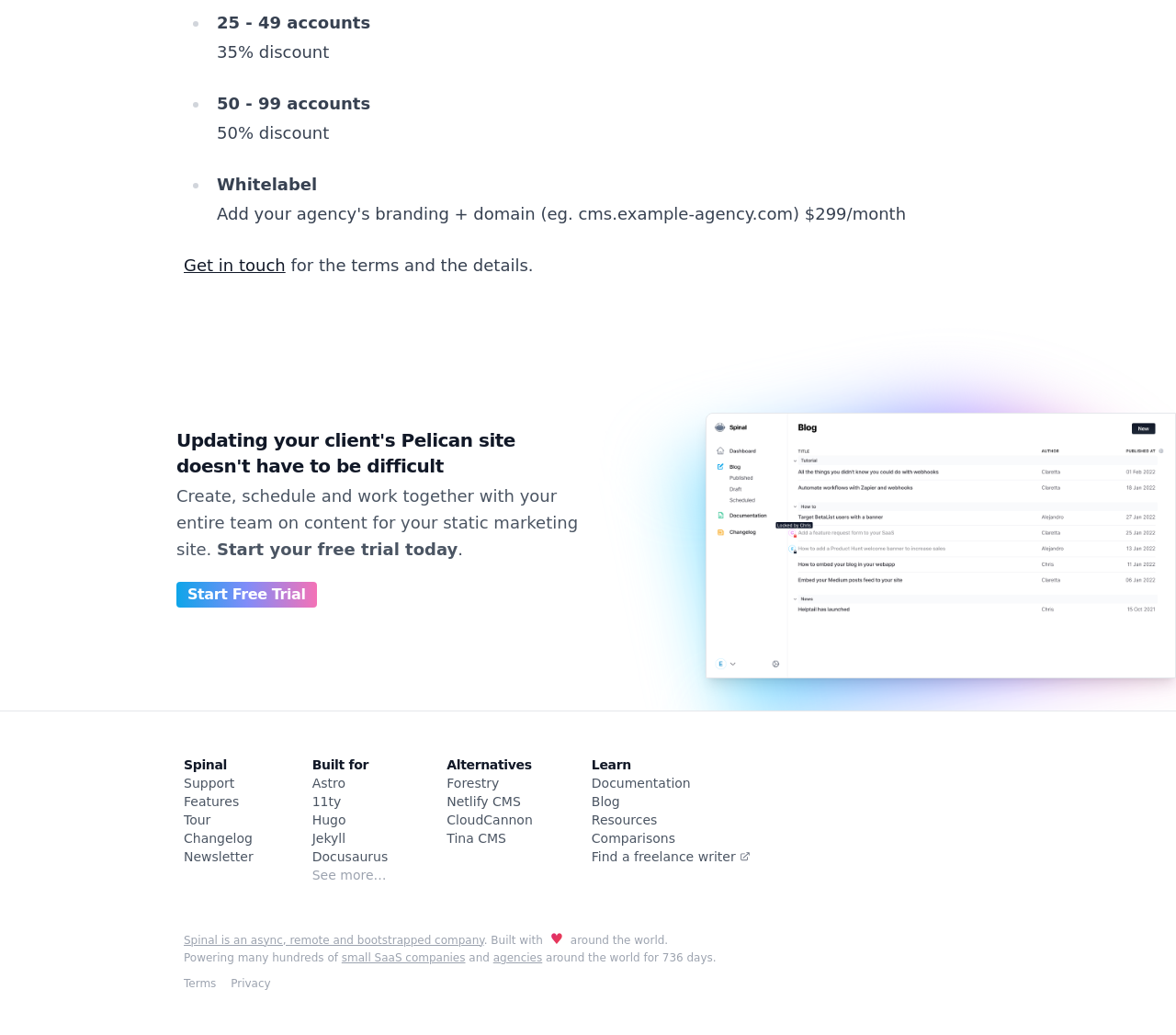Find the bounding box coordinates of the element to click in order to complete this instruction: "Learn more about Spinal". The bounding box coordinates must be four float numbers between 0 and 1, denoted as [left, top, right, bottom].

[0.156, 0.73, 0.215, 0.748]